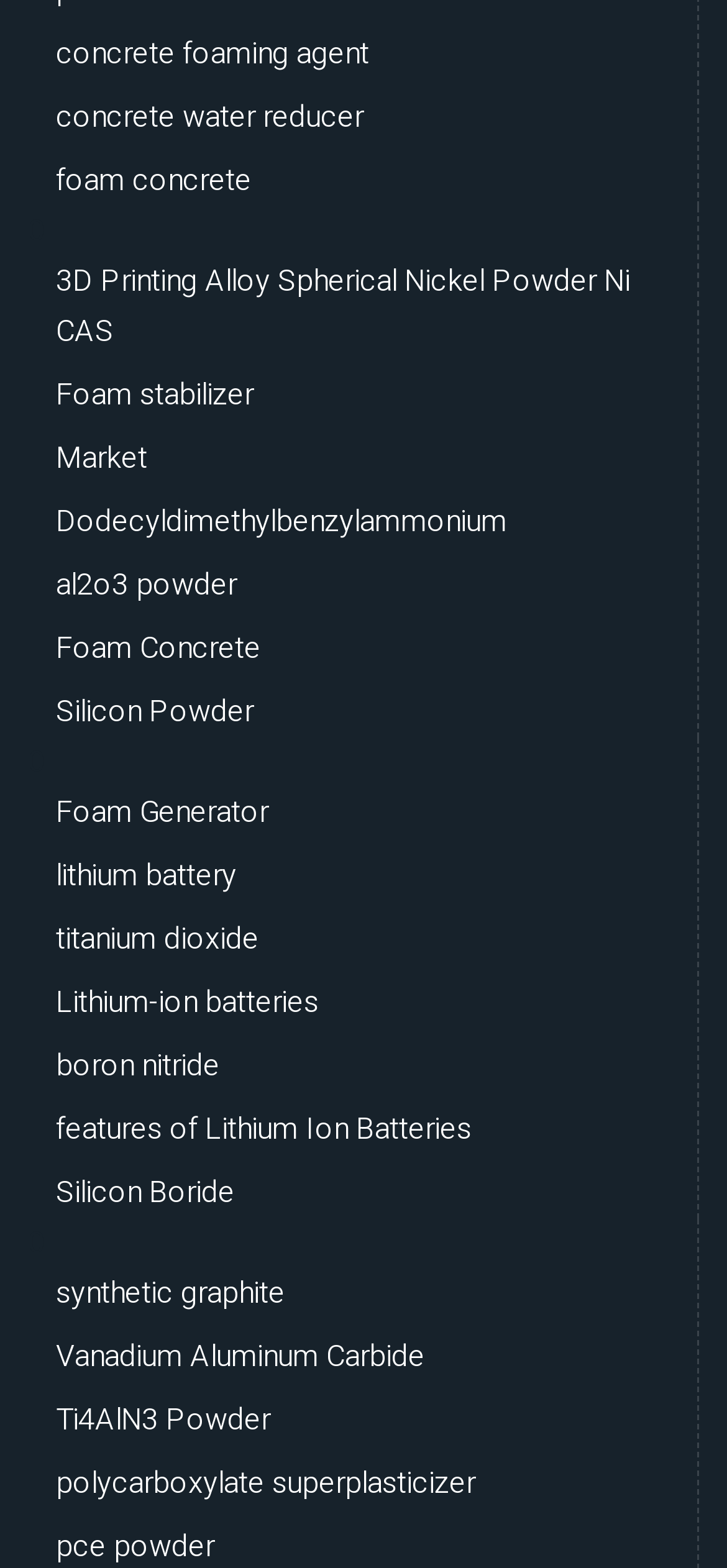Specify the bounding box coordinates of the area to click in order to execute this command: 'read about features of Lithium Ion Batteries'. The coordinates should consist of four float numbers ranging from 0 to 1, and should be formatted as [left, top, right, bottom].

[0.077, 0.705, 0.649, 0.737]